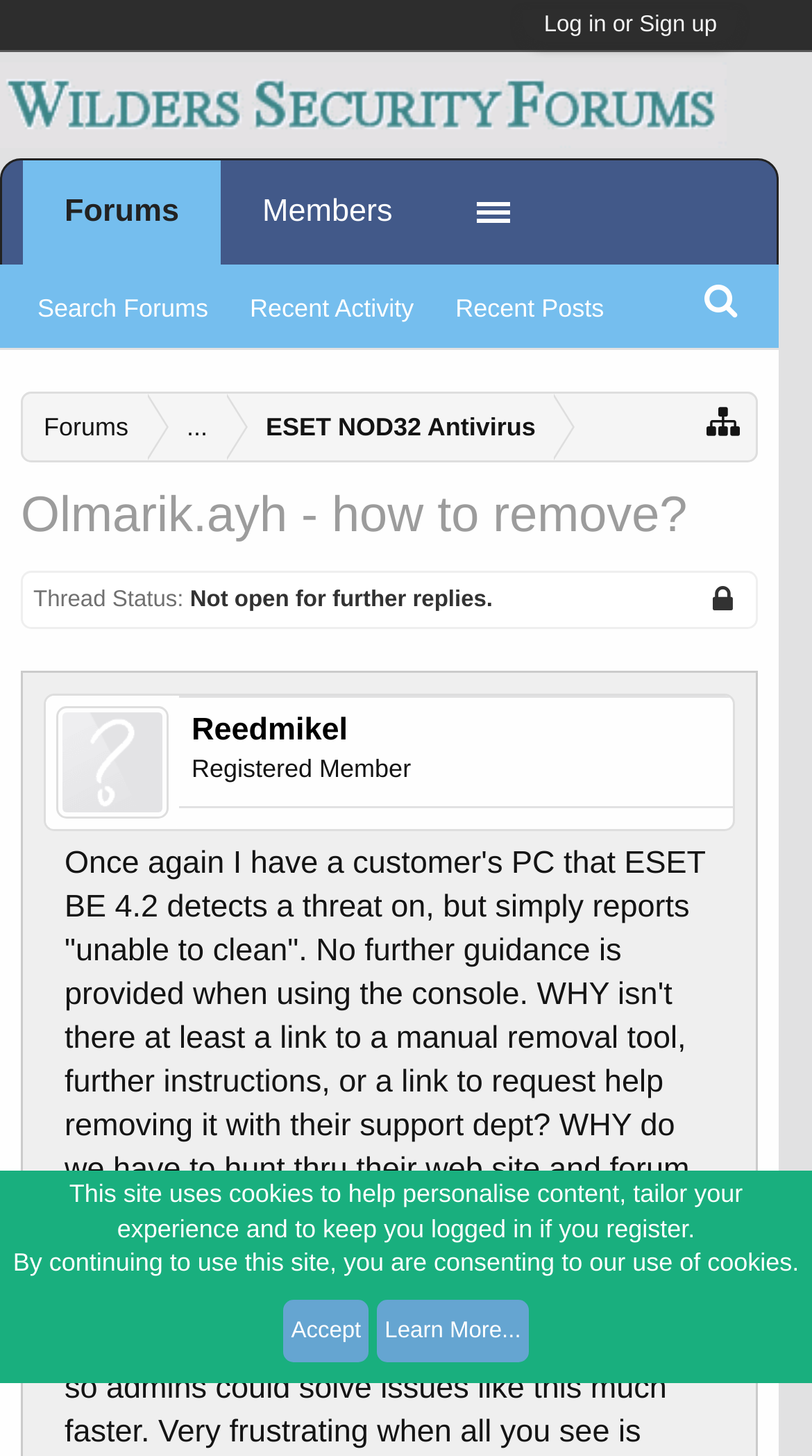Given the description "ESET NOD32 Antivirus", provide the bounding box coordinates of the corresponding UI element.

[0.281, 0.27, 0.685, 0.318]